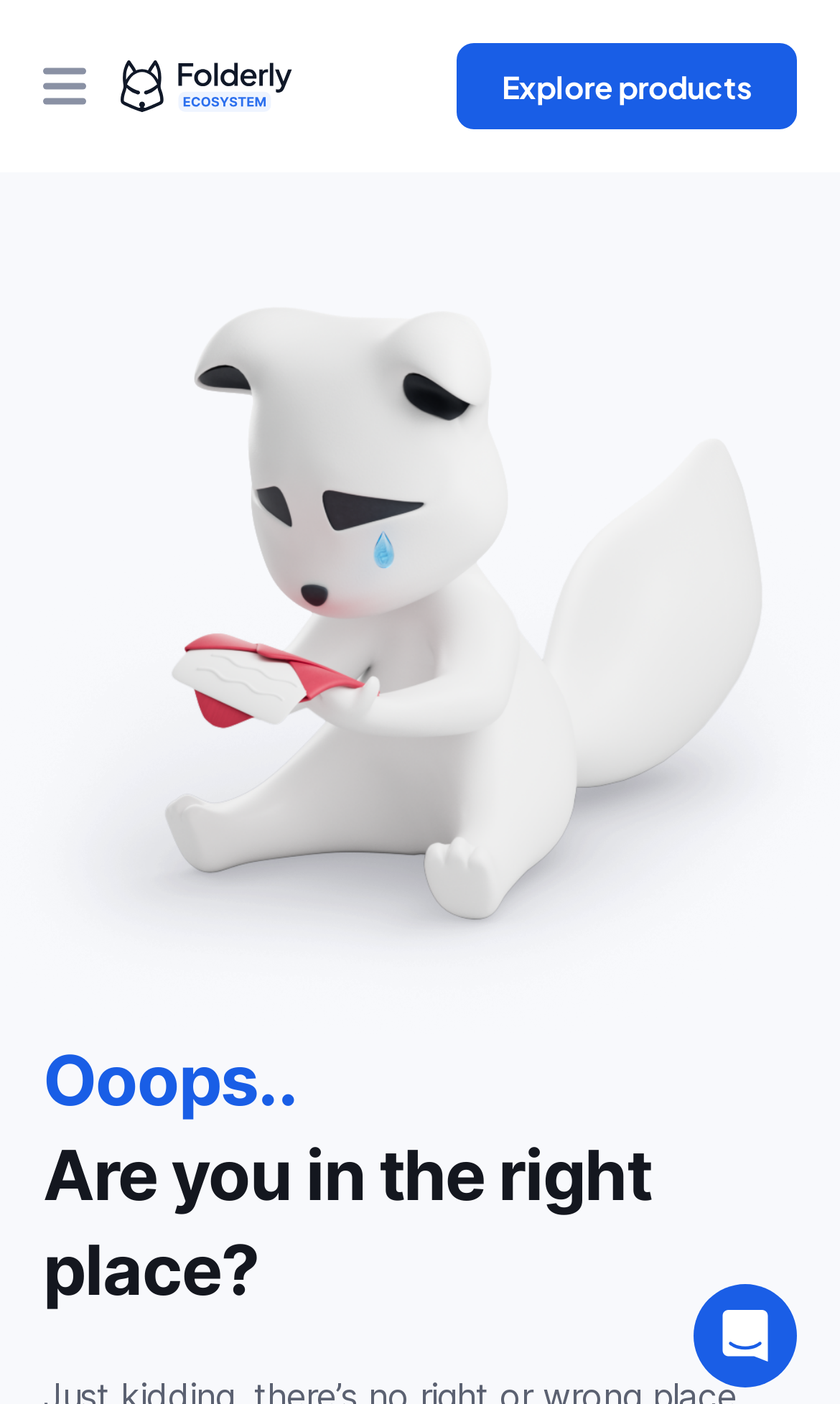What is the position of the 'logo' link?
Answer the question with as much detail as you can, using the image as a reference.

I analyzed the bounding box coordinates of the 'logo' link and found that its x1, y1 values are relatively small, indicating that it is located at the top left corner of the webpage.